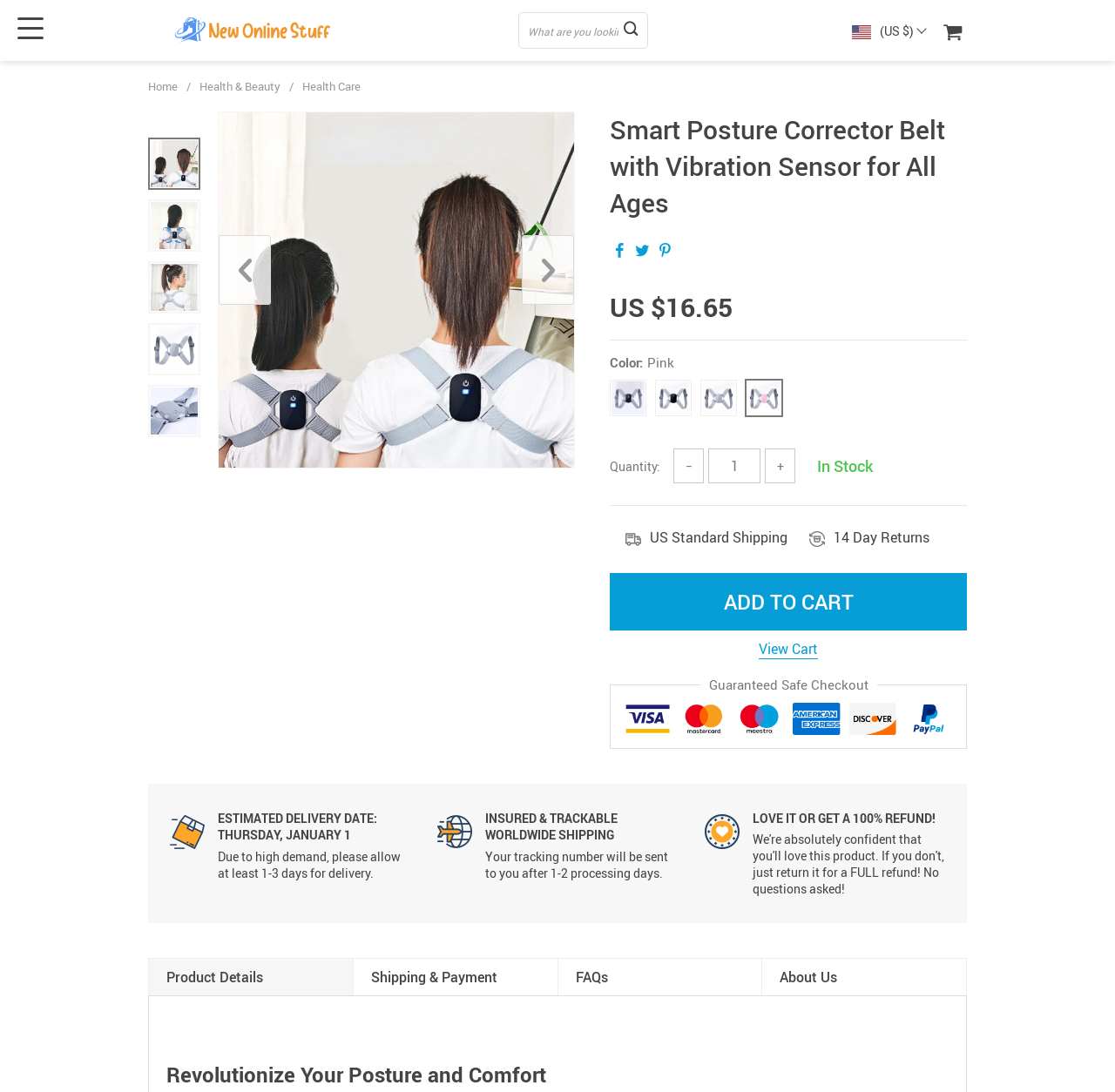What is the color of the product shown in the first image?
Please provide a comprehensive answer based on the information in the image.

I found the color of the product shown in the first image by looking at the text 'Pink' which is located next to the image of the product in pink color.